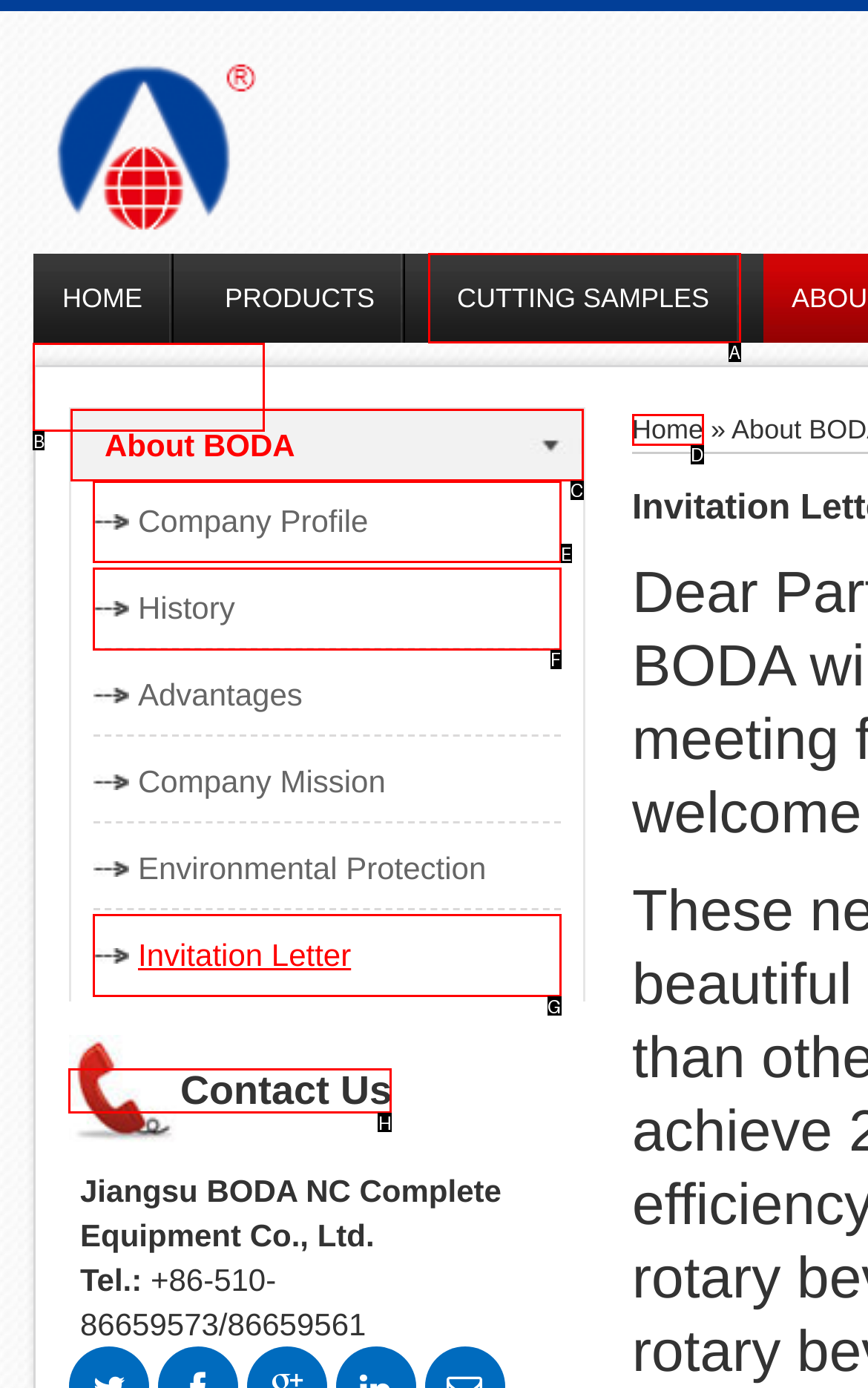Find the appropriate UI element to complete the task: visit the midwestern website. Indicate your choice by providing the letter of the element.

None